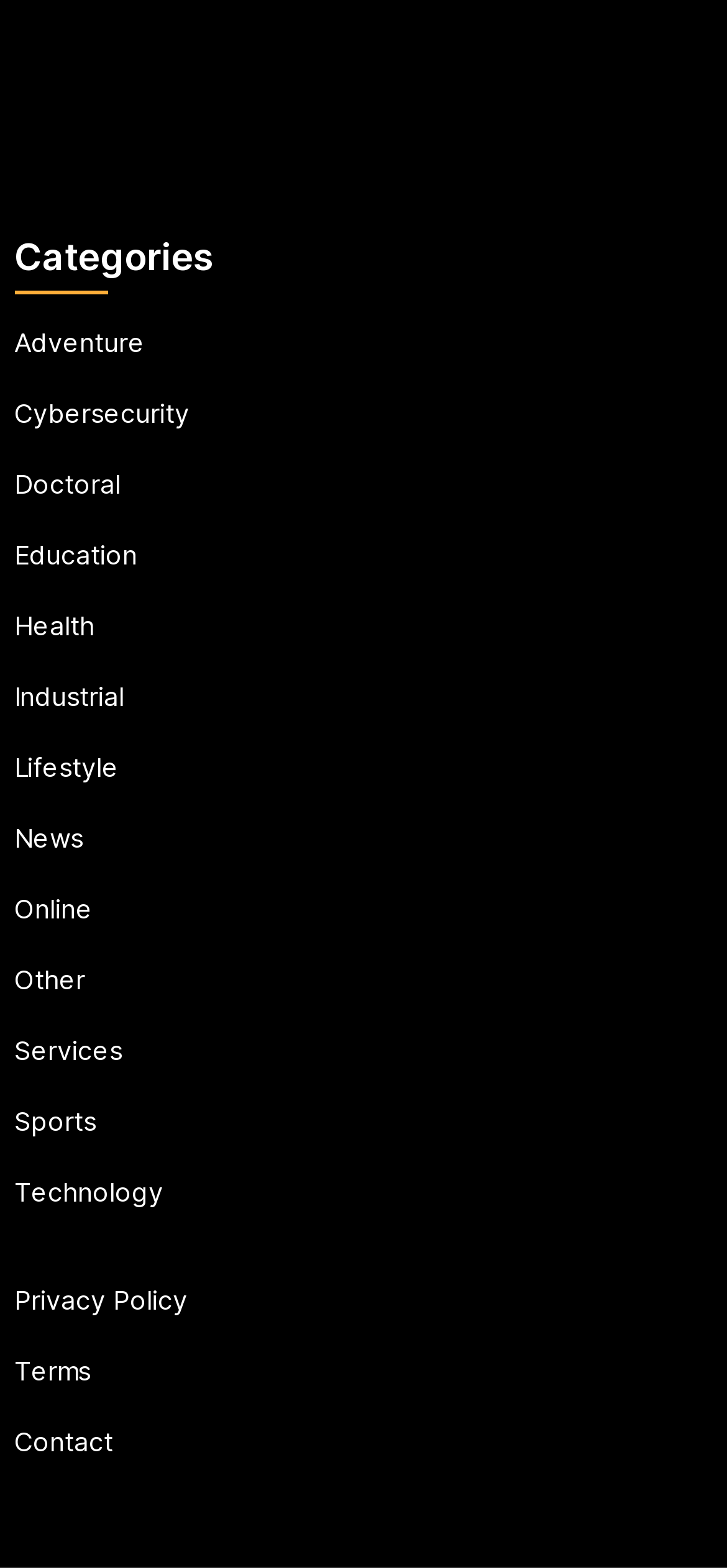Find and indicate the bounding box coordinates of the region you should select to follow the given instruction: "Contact us".

[0.02, 0.909, 0.156, 0.929]